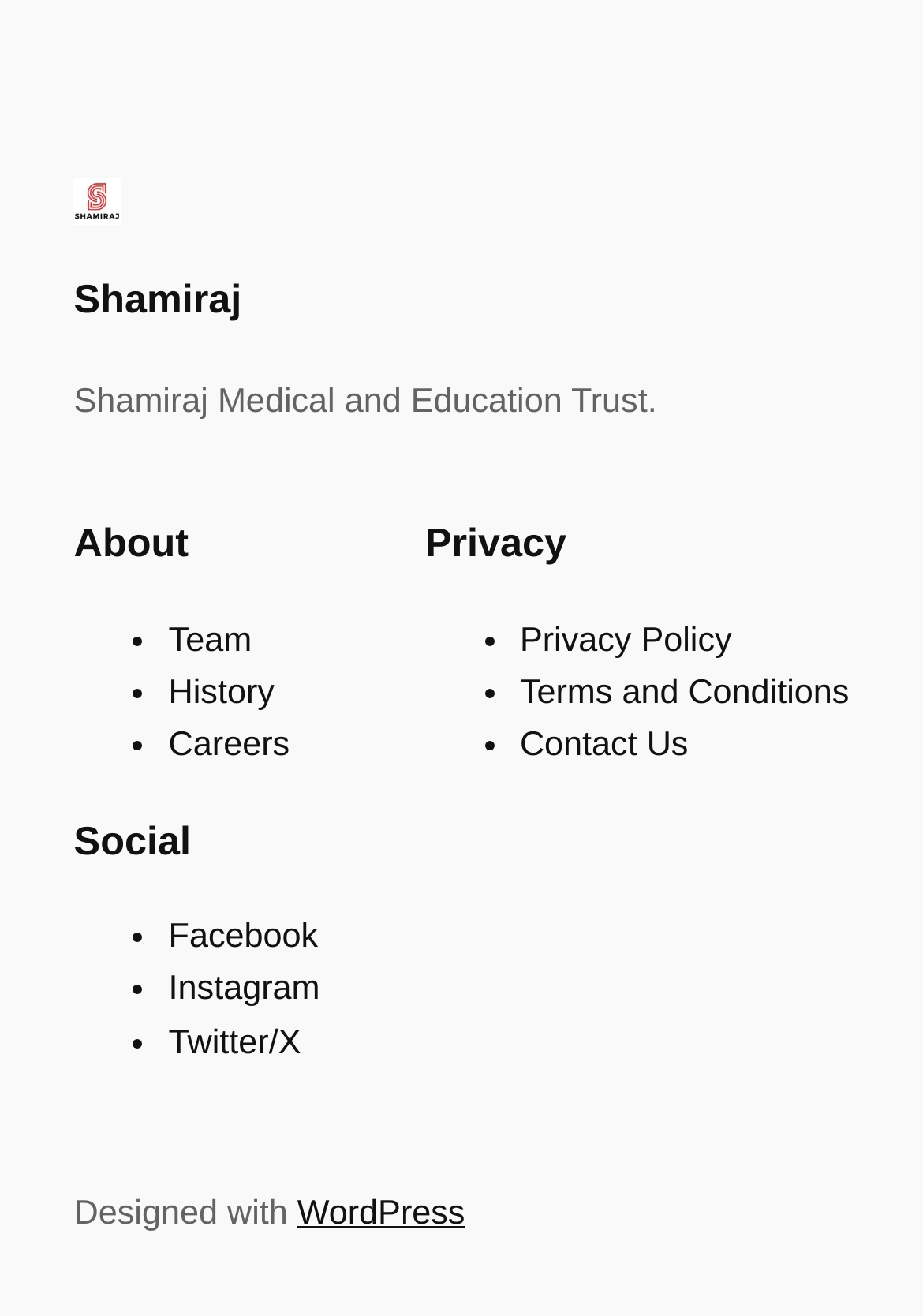Find the bounding box coordinates of the clickable area required to complete the following action: "Read Privacy Policy".

[0.563, 0.472, 0.793, 0.501]